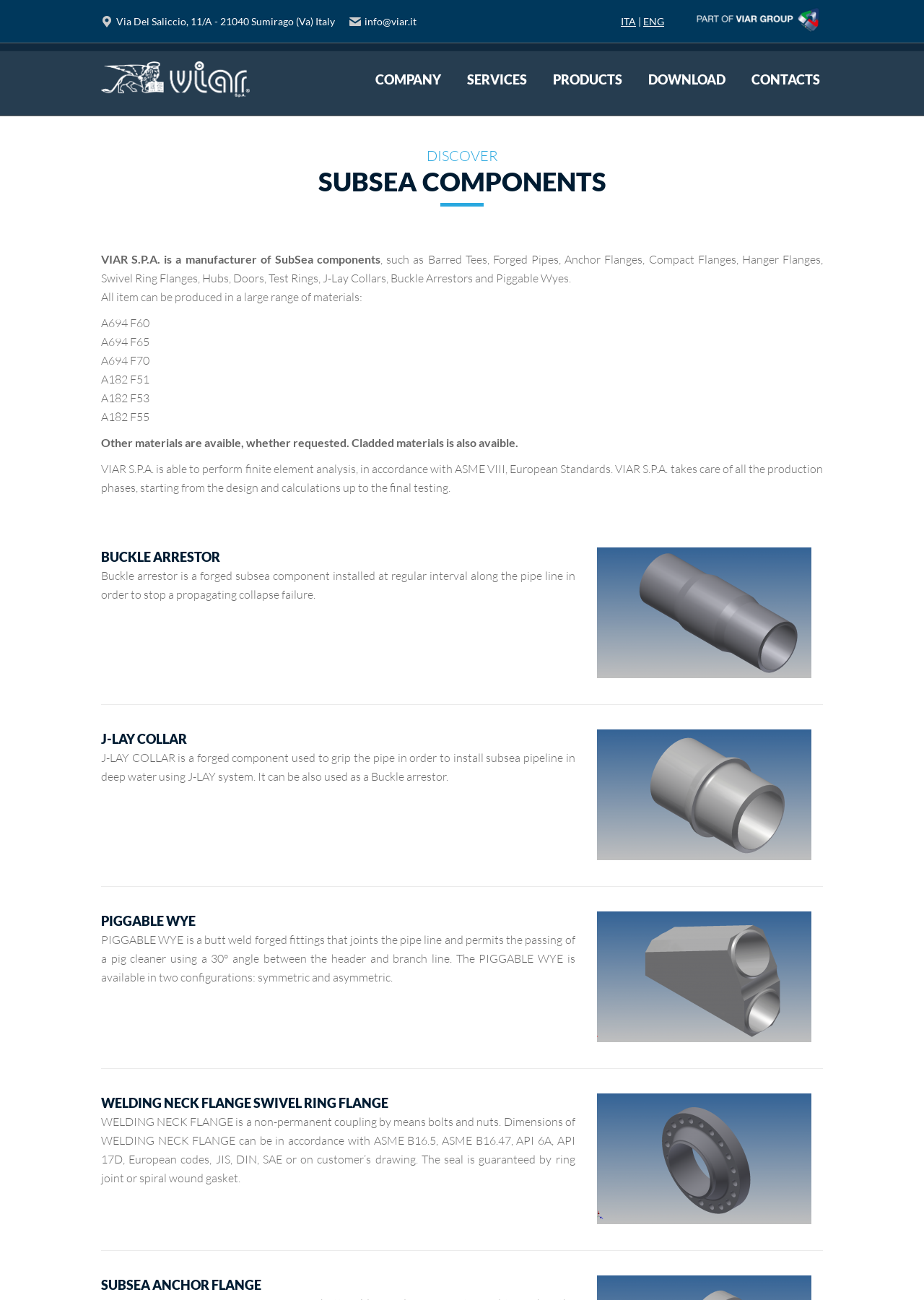What is the function of a PIGGABLE WYE?
Answer with a single word or phrase, using the screenshot for reference.

To permit the passing of a pig cleaner